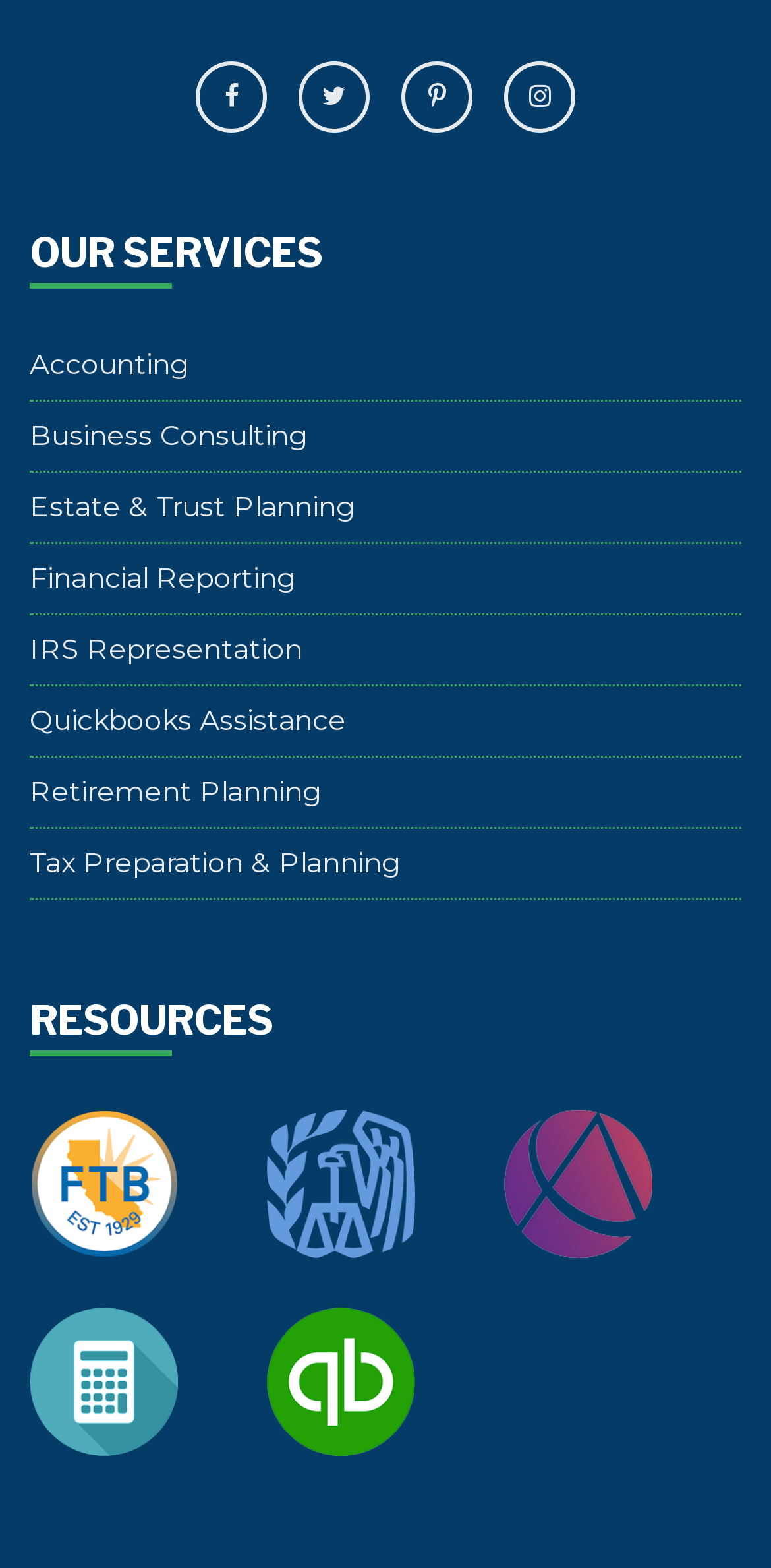Can you identify the bounding box coordinates of the clickable region needed to carry out this instruction: 'Access W4 Calculator'? The coordinates should be four float numbers within the range of 0 to 1, stated as [left, top, right, bottom].

[0.038, 0.91, 0.231, 0.934]